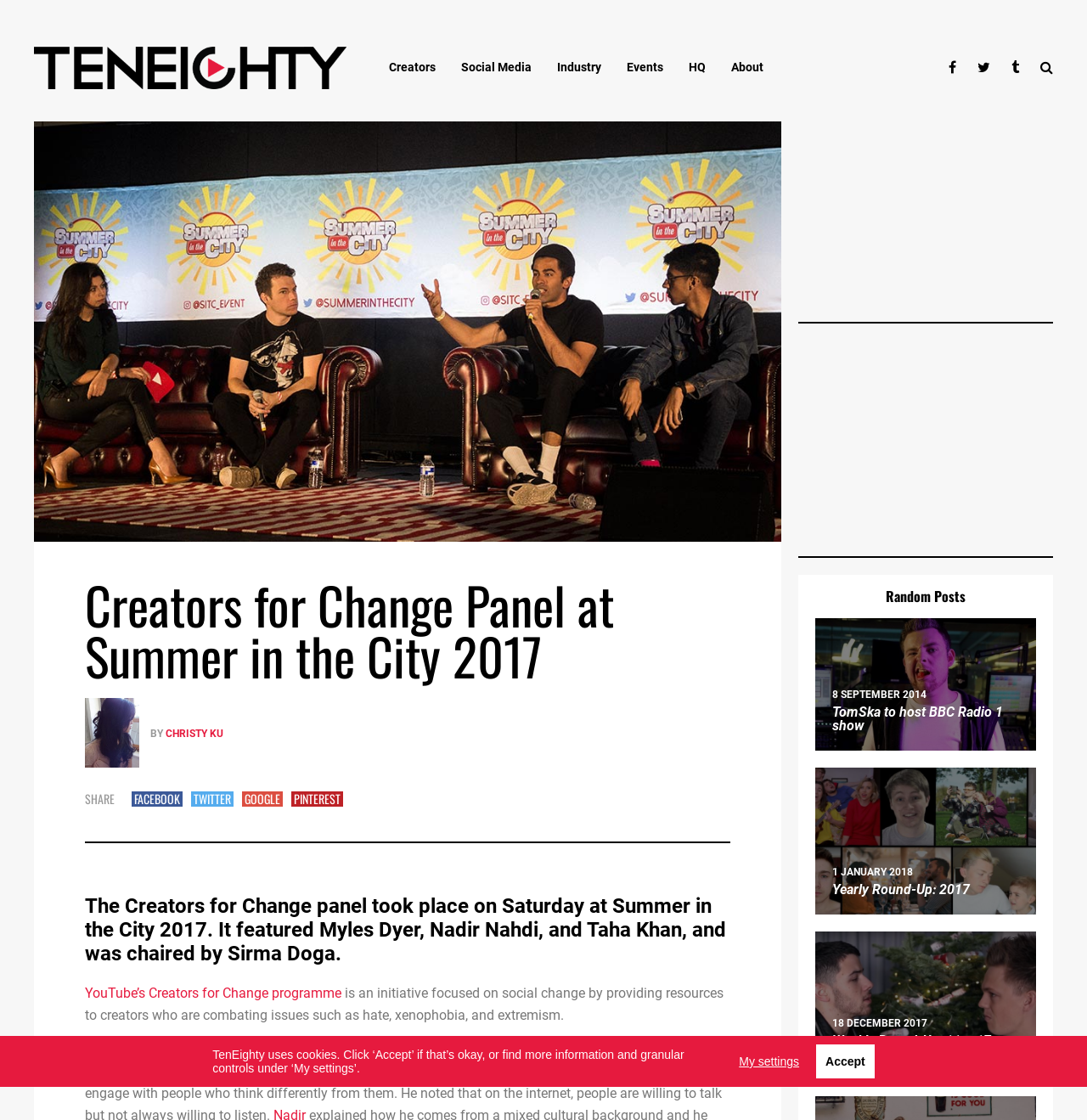Locate the UI element that matches the description aria-label="Advertisement" name="aswift_1" title="Advertisement" in the webpage screenshot. Return the bounding box coordinates in the format (top-left x, top-left y, bottom-right x, bottom-right y), with values ranging from 0 to 1.

[0.734, 0.095, 0.969, 0.284]